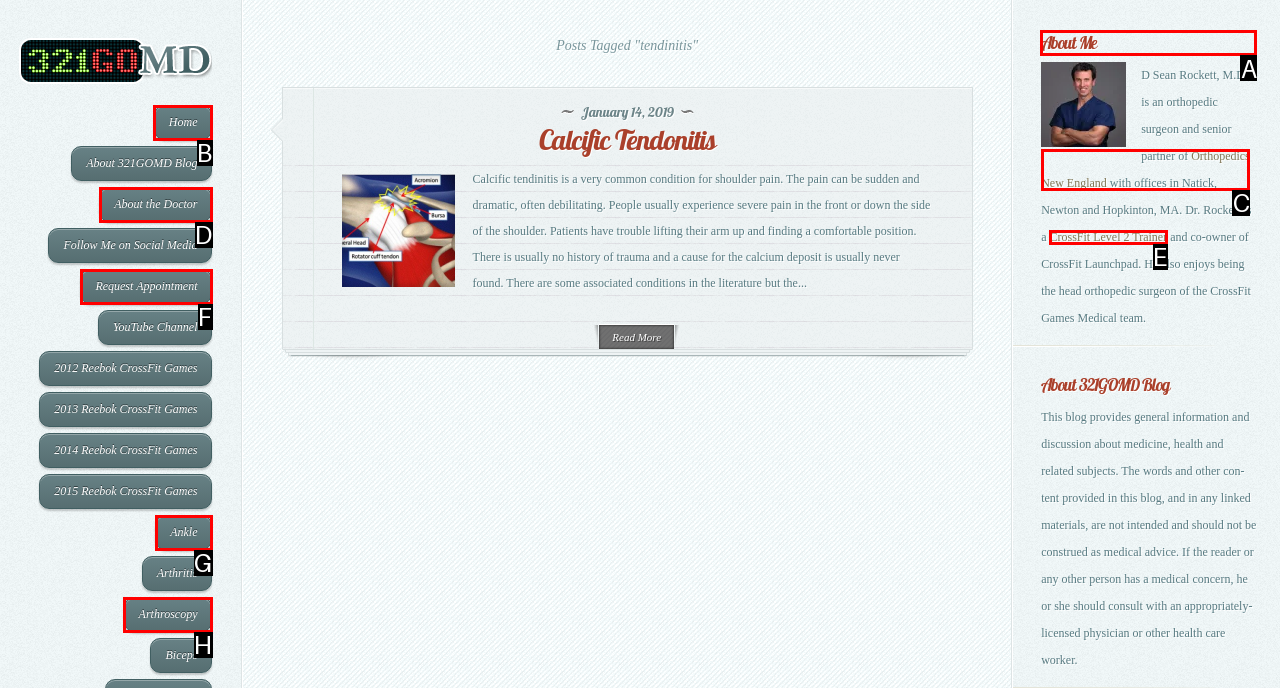Identify the correct UI element to click on to achieve the following task: Learn more about the doctor Respond with the corresponding letter from the given choices.

A